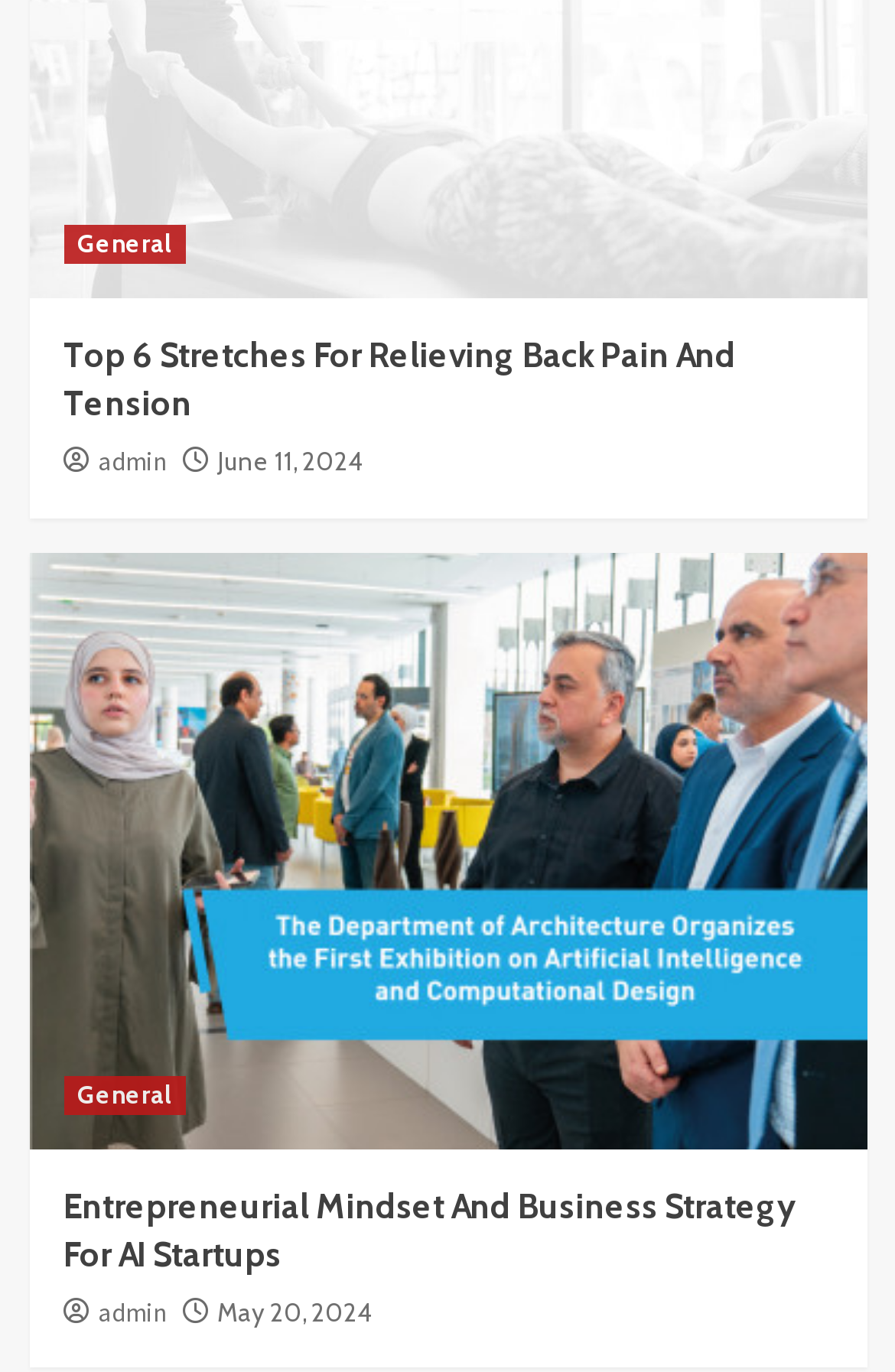Please provide the bounding box coordinates for the element that needs to be clicked to perform the instruction: "View 'Monthly News and Blog Archives'". The coordinates must consist of four float numbers between 0 and 1, formatted as [left, top, right, bottom].

None